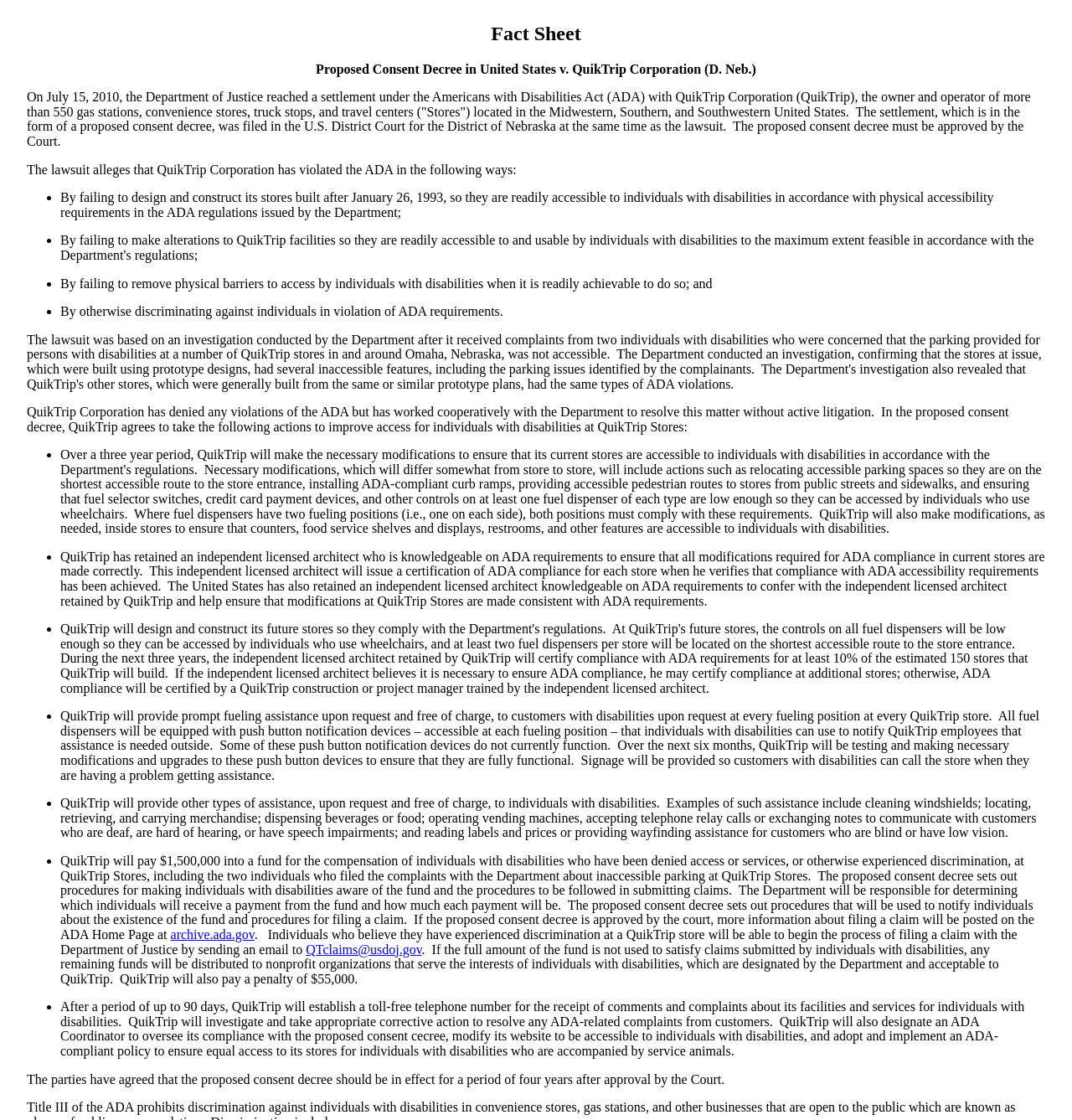Use one word or a short phrase to answer the question provided: 
What is the purpose of the proposed consent decree?

Improve access for individuals with disabilities